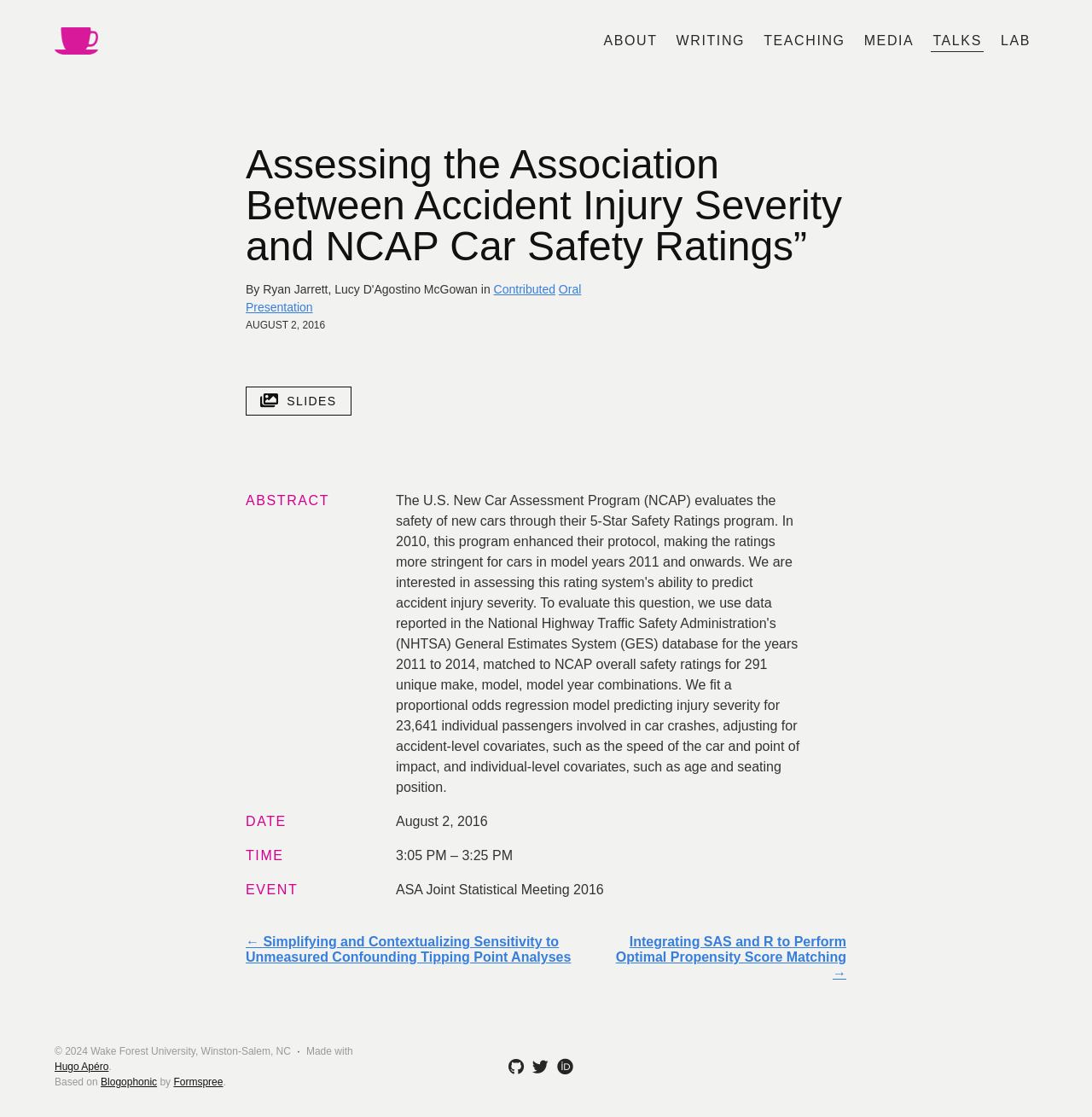Determine the bounding box coordinates of the clickable element necessary to fulfill the instruction: "Click the 'The swords' link". Provide the coordinates as four float numbers within the 0 to 1 range, i.e., [left, top, right, bottom].

None